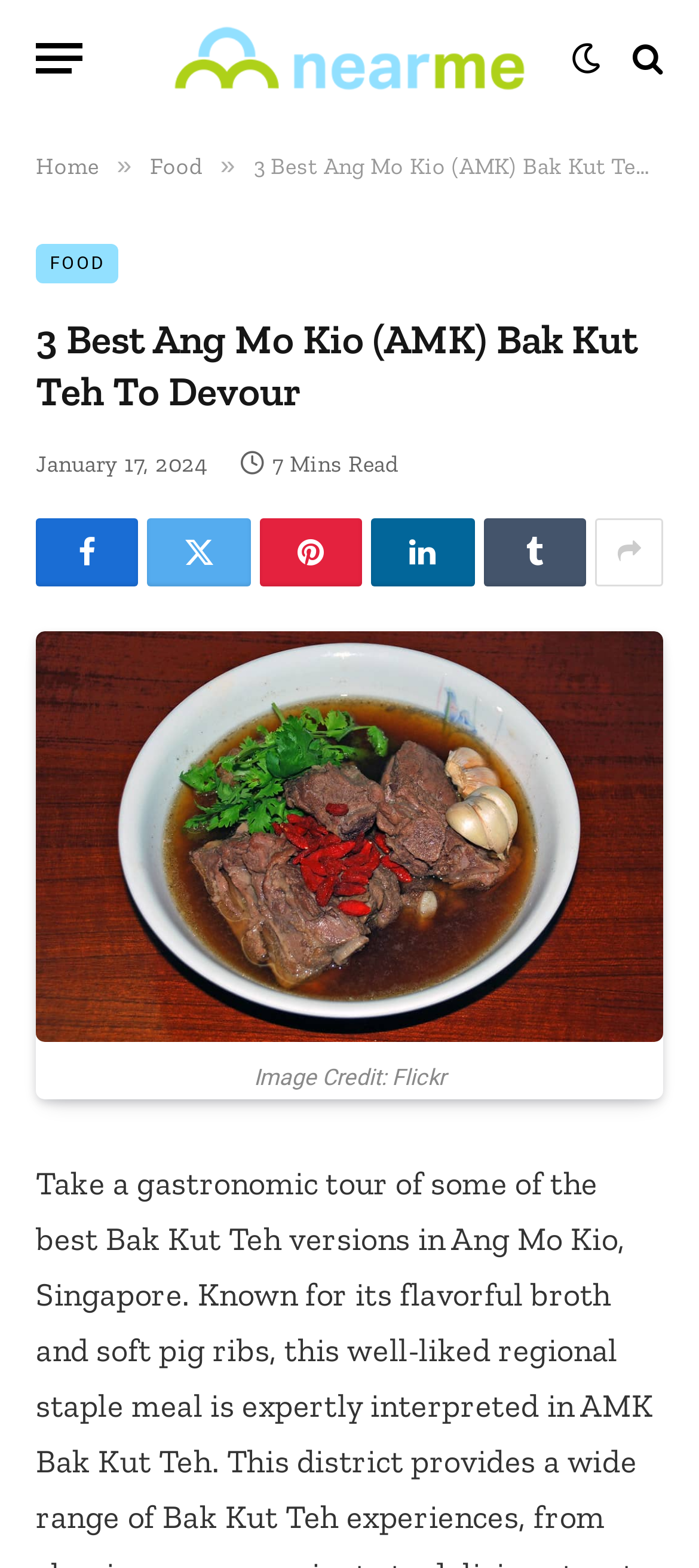Please find the bounding box coordinates of the element that needs to be clicked to perform the following instruction: "Visit the 'Home' page". The bounding box coordinates should be four float numbers between 0 and 1, represented as [left, top, right, bottom].

[0.051, 0.097, 0.142, 0.114]